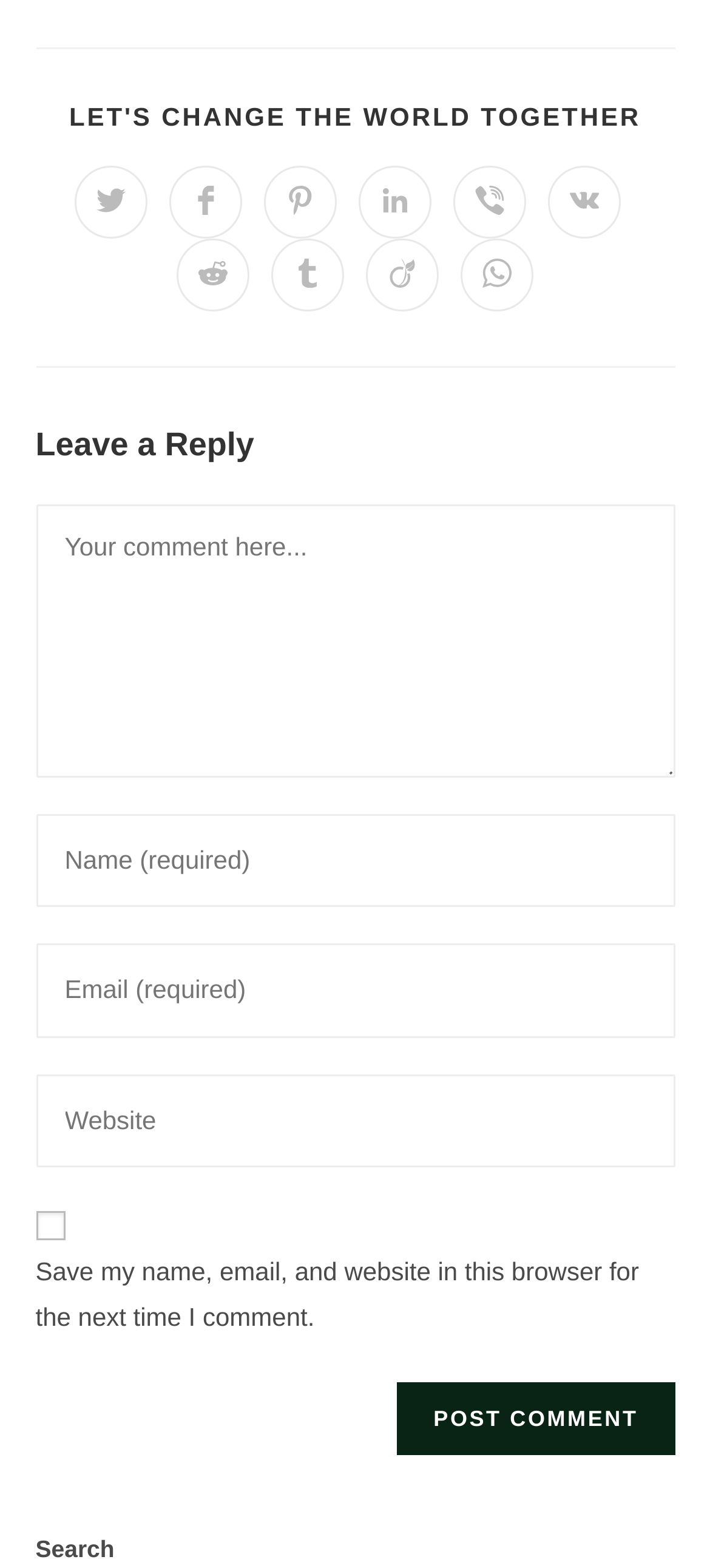What is required to leave a reply?
Please provide a comprehensive answer to the question based on the webpage screenshot.

To leave a reply, users are required to enter their name or username and email address, as indicated by the required fields in the comment section.